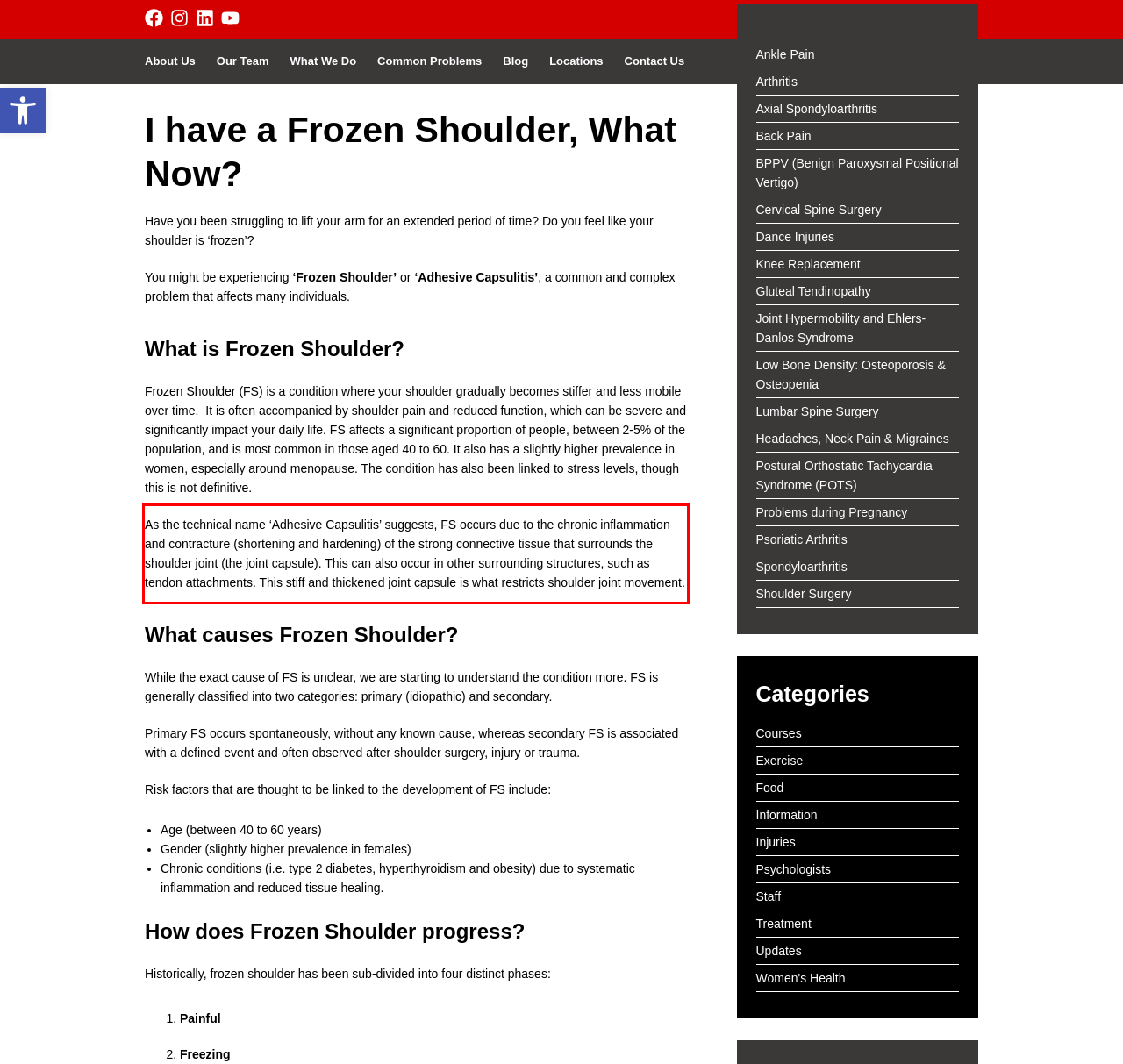Given a webpage screenshot, identify the text inside the red bounding box using OCR and extract it.

As the technical name ‘Adhesive Capsulitis’ suggests, FS occurs due to the chronic inflammation and contracture (shortening and hardening) of the strong connective tissue that surrounds the shoulder joint (the joint capsule). This can also occur in other surrounding structures, such as tendon attachments. This stiff and thickened joint capsule is what restricts shoulder joint movement.